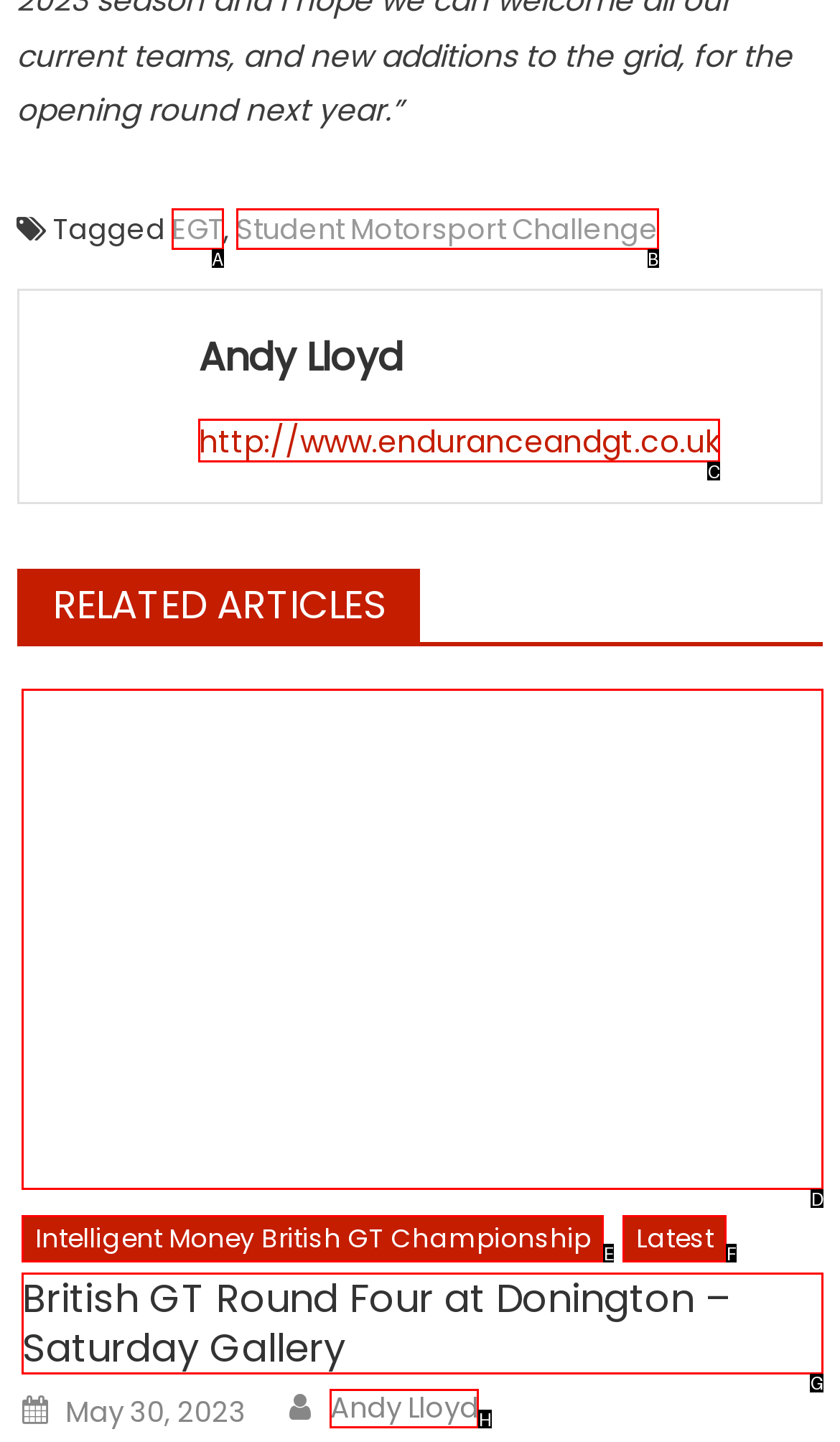Which UI element should you click on to achieve the following task: Read the article British GT Round Four at Donington – Saturday Gallery? Provide the letter of the correct option.

D